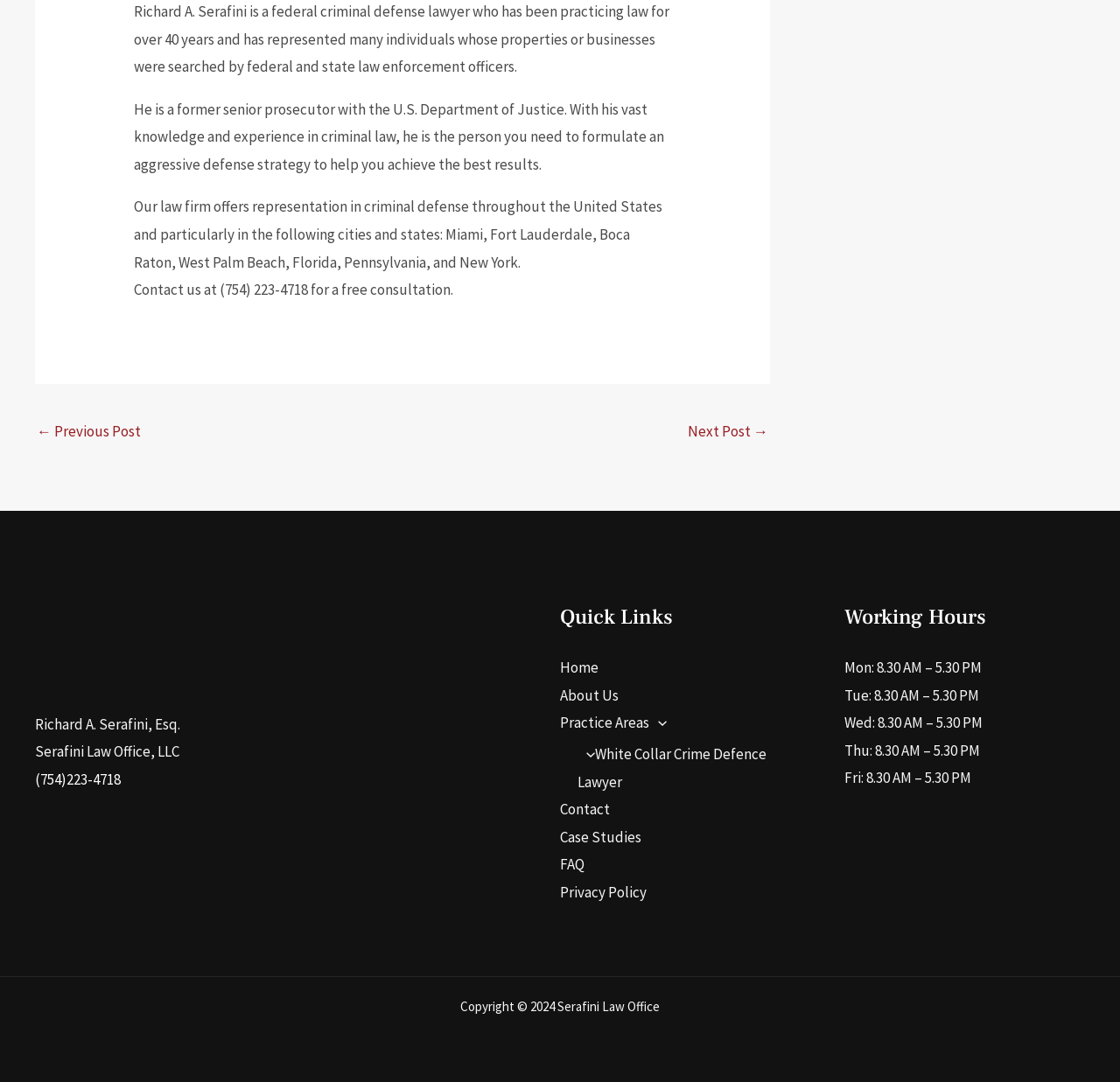Give a one-word or one-phrase response to the question:
What are the working hours on Monday?

8.30 AM – 5.30 PM